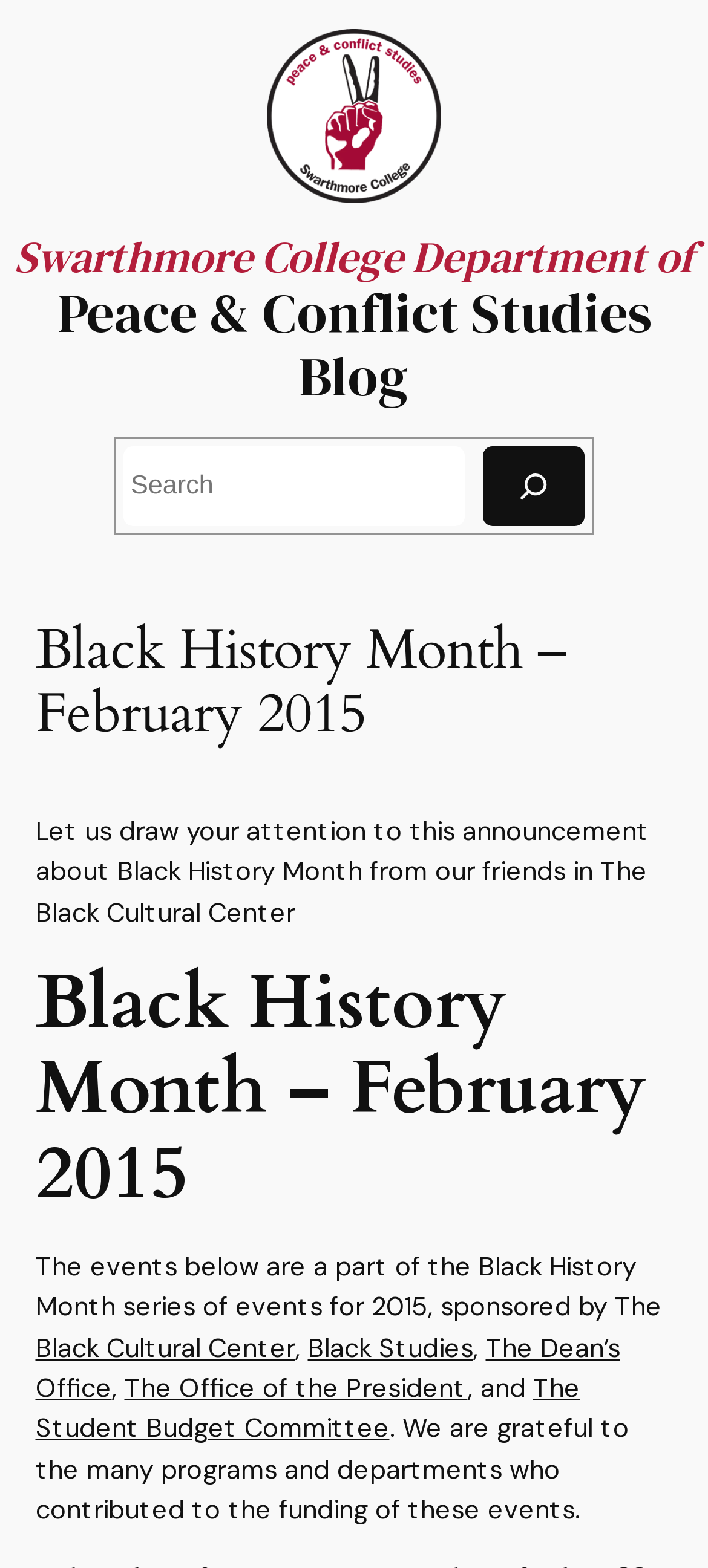Who sponsored the Black History Month events?
Relying on the image, give a concise answer in one word or a brief phrase.

Multiple organizations